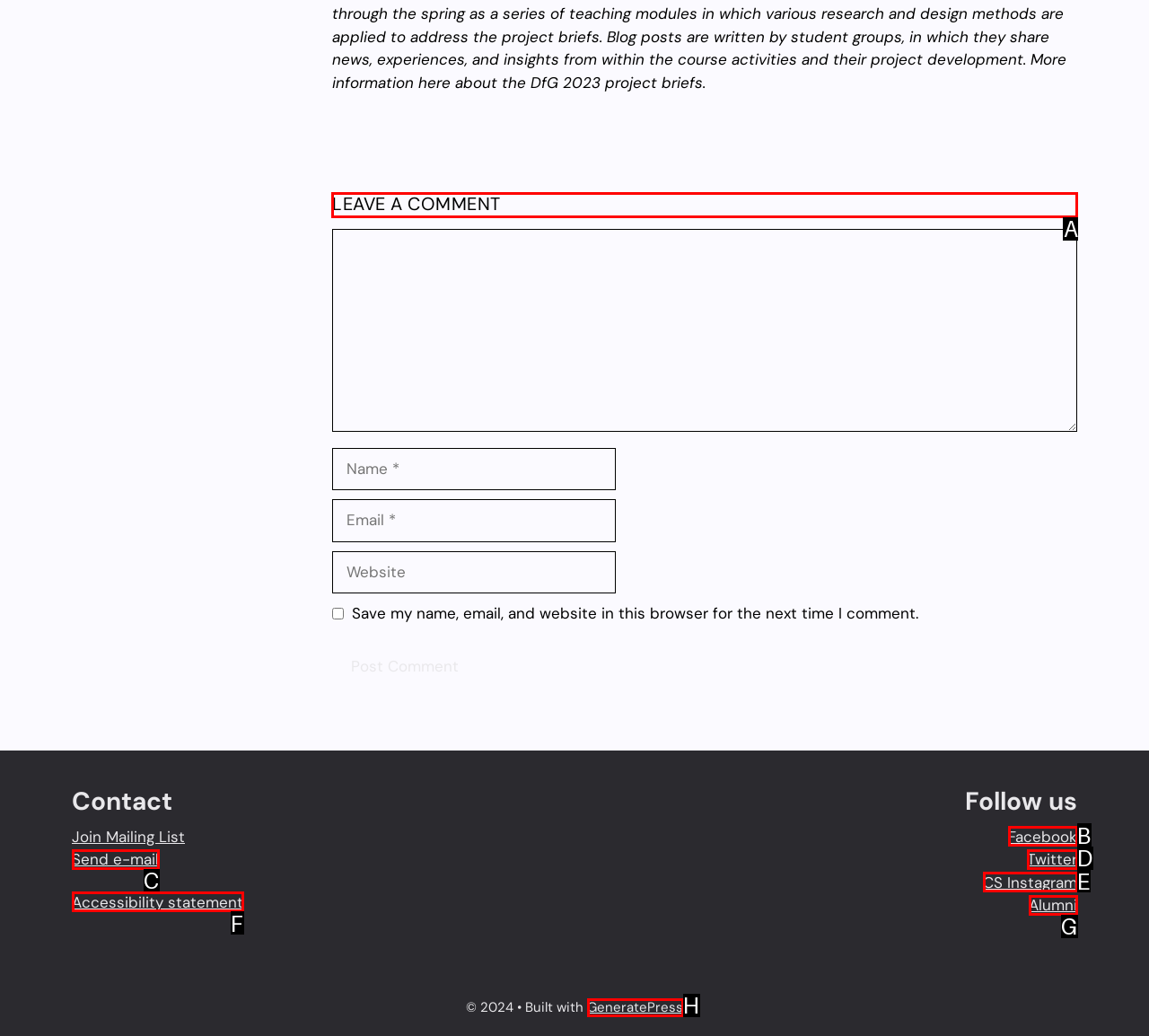Determine the HTML element to click for the instruction: Leave a comment.
Answer with the letter corresponding to the correct choice from the provided options.

A